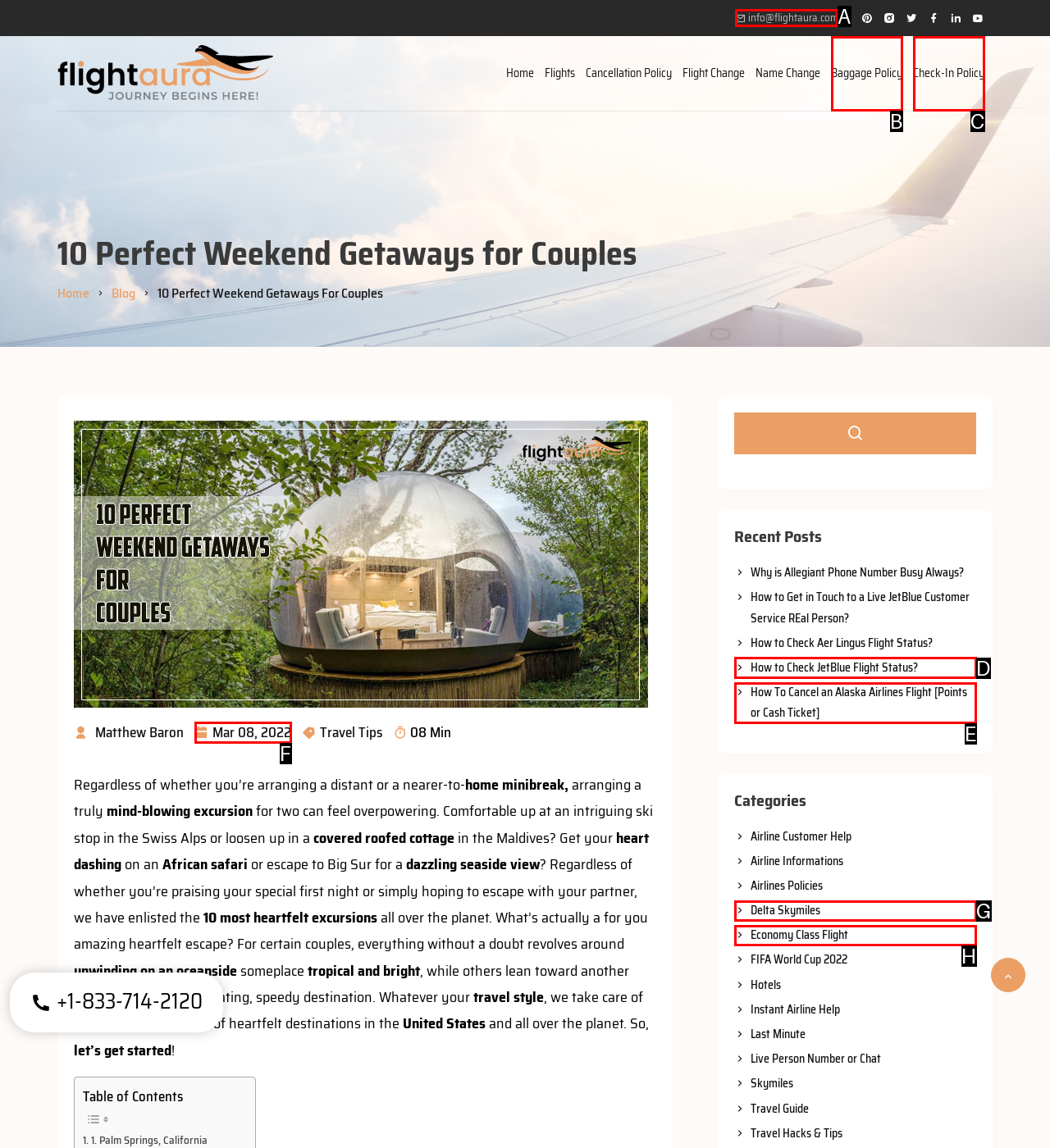Decide which letter you need to select to fulfill the task: Contact Flight Aura via email
Answer with the letter that matches the correct option directly.

A